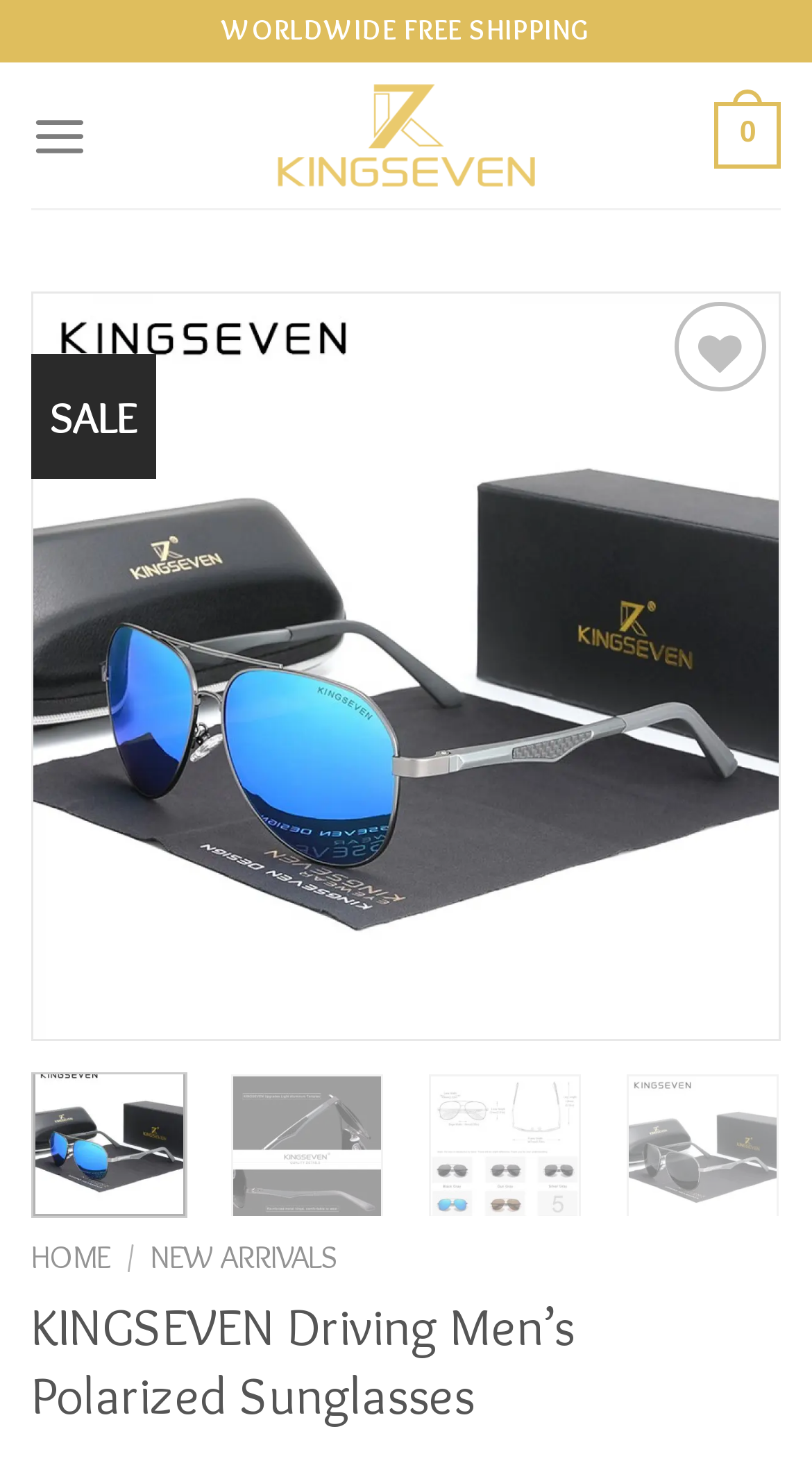What is the name of the product?
Using the information from the image, provide a comprehensive answer to the question.

The heading at the bottom of the webpage reads 'KINGSEVEN Driving Men’s Polarized Sunglasses', which is the name of the product being displayed.